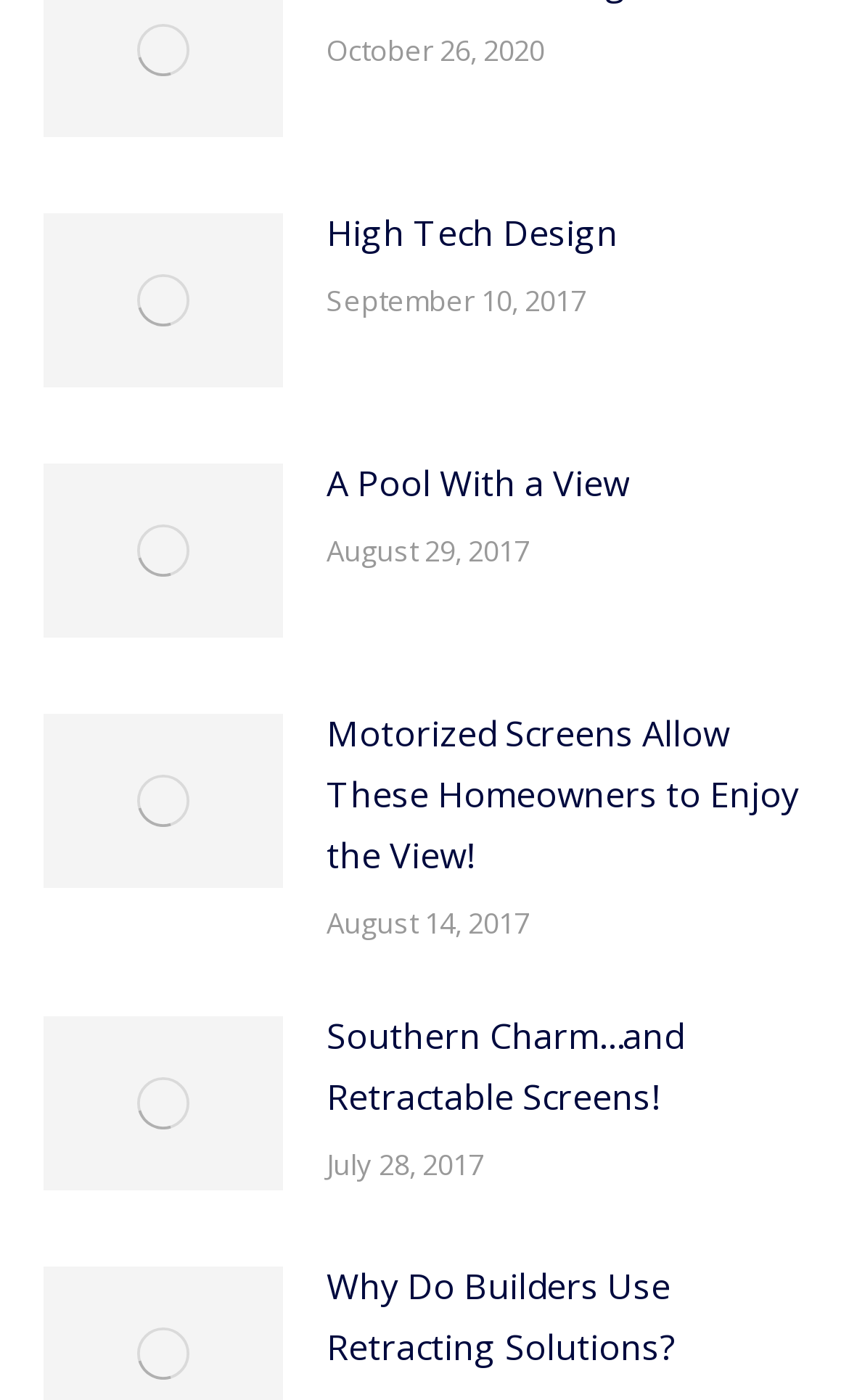Please determine the bounding box coordinates for the element that should be clicked to follow these instructions: "read article about High Tech Design".

[0.385, 0.145, 0.728, 0.188]